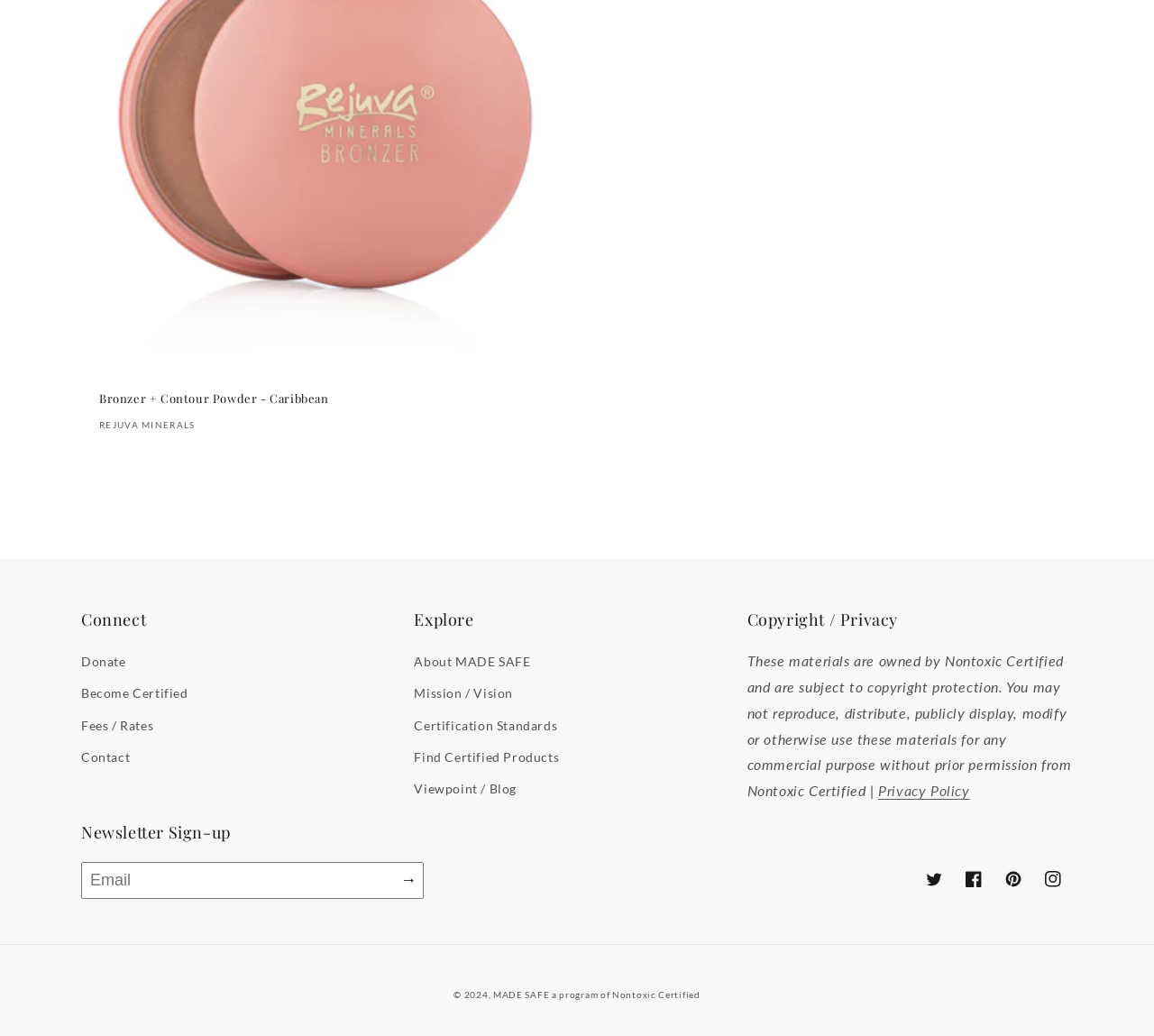What is the name of the product?
Look at the image and respond with a one-word or short-phrase answer.

Bronzer + Contour Powder - Caribbean